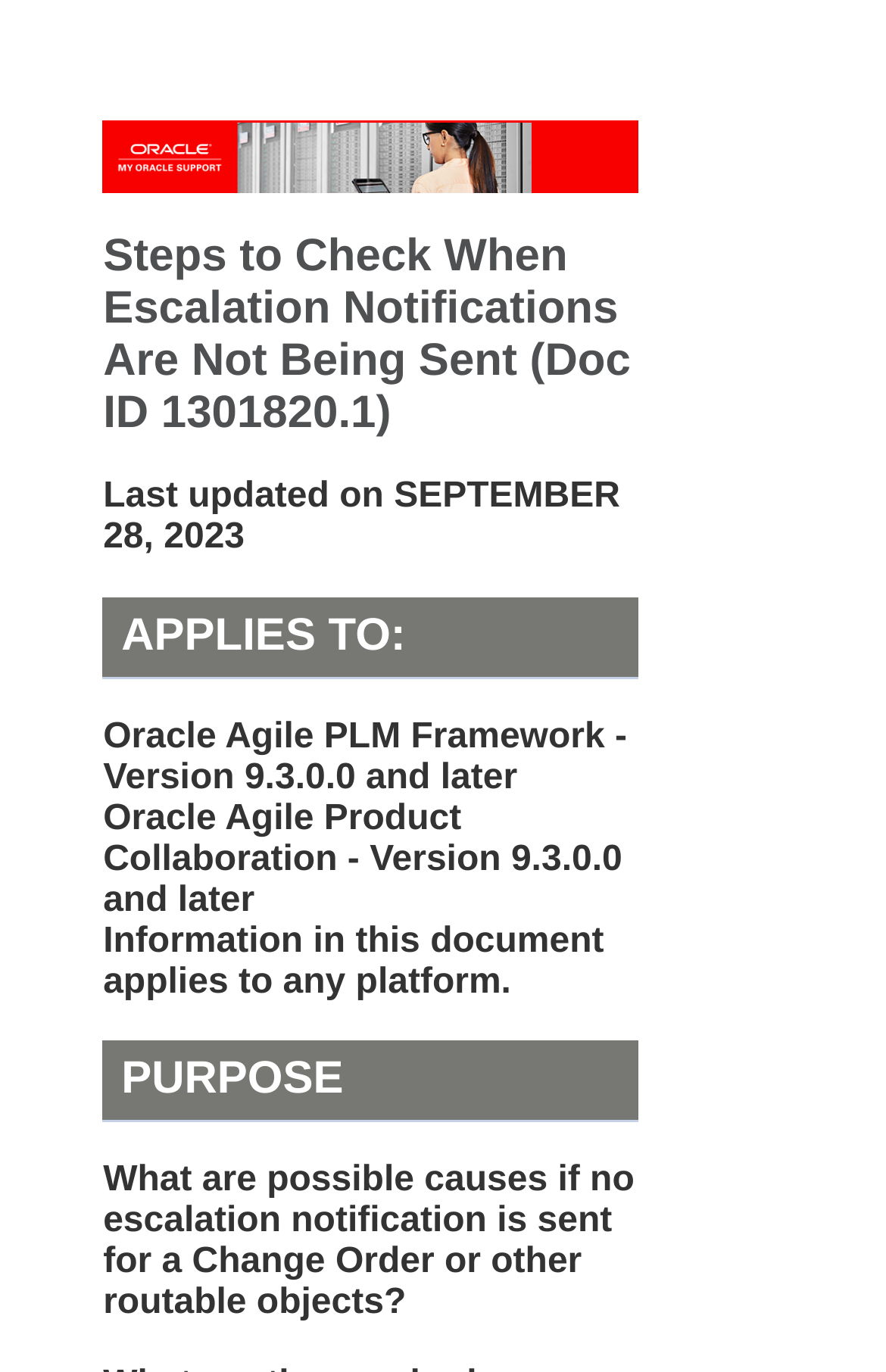What are the applicable versions of Oracle Agile PLM Framework? Using the information from the screenshot, answer with a single word or phrase.

9.3.0.0 and later